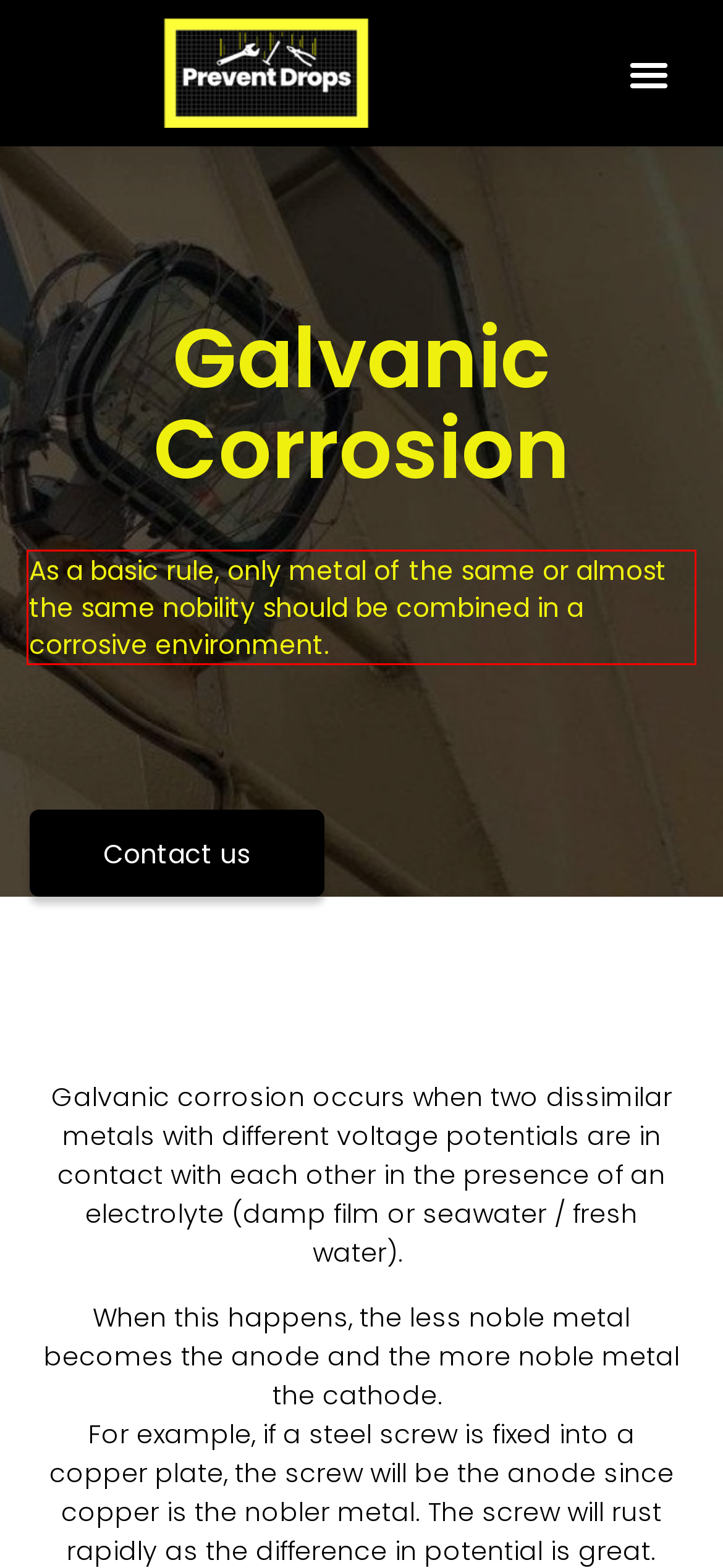You have a webpage screenshot with a red rectangle surrounding a UI element. Extract the text content from within this red bounding box.

As a basic rule, only metal of the same or almost the same nobility should be combined in a corrosive environment.